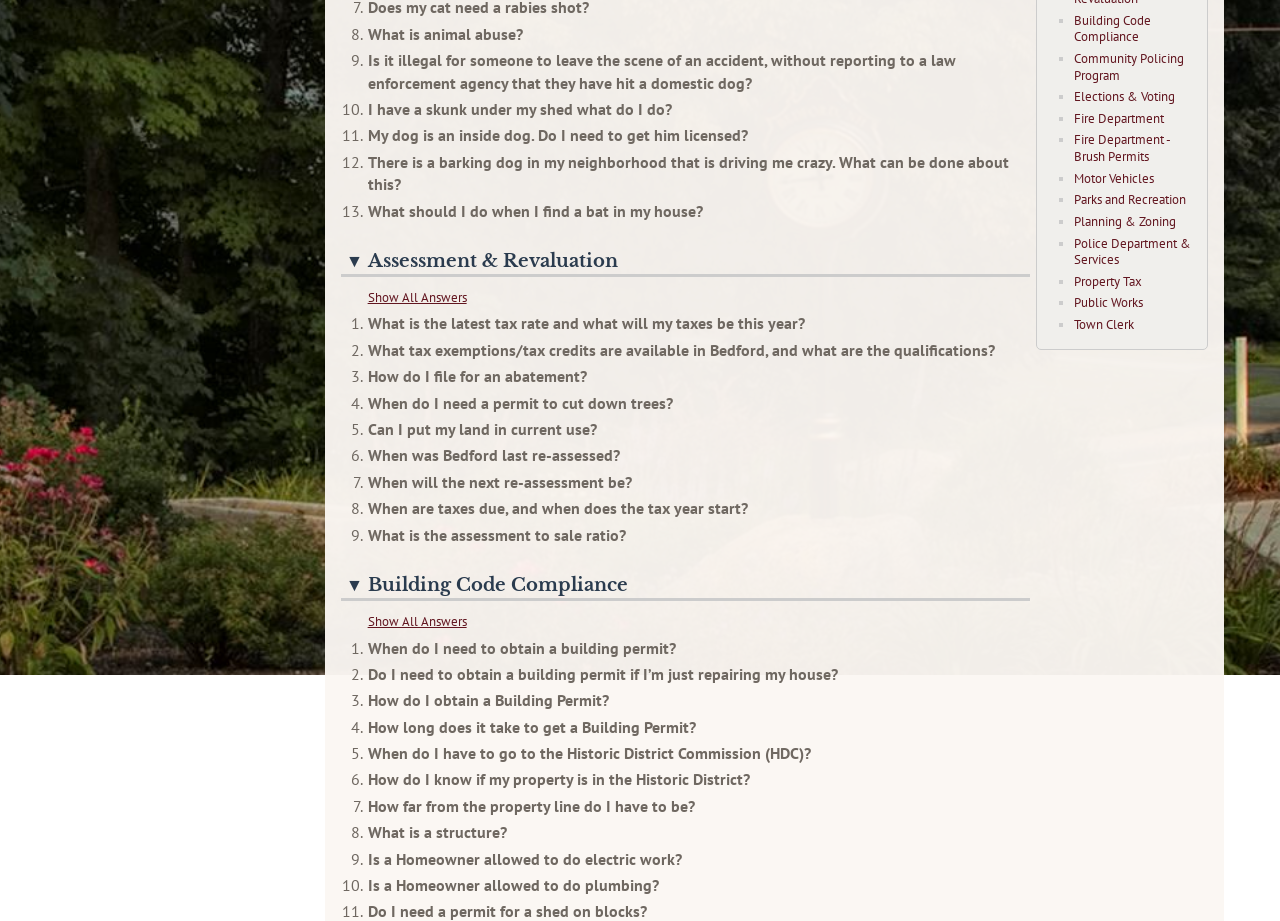Identify the bounding box for the UI element that is described as follows: "Property Tax".

[0.839, 0.296, 0.892, 0.315]